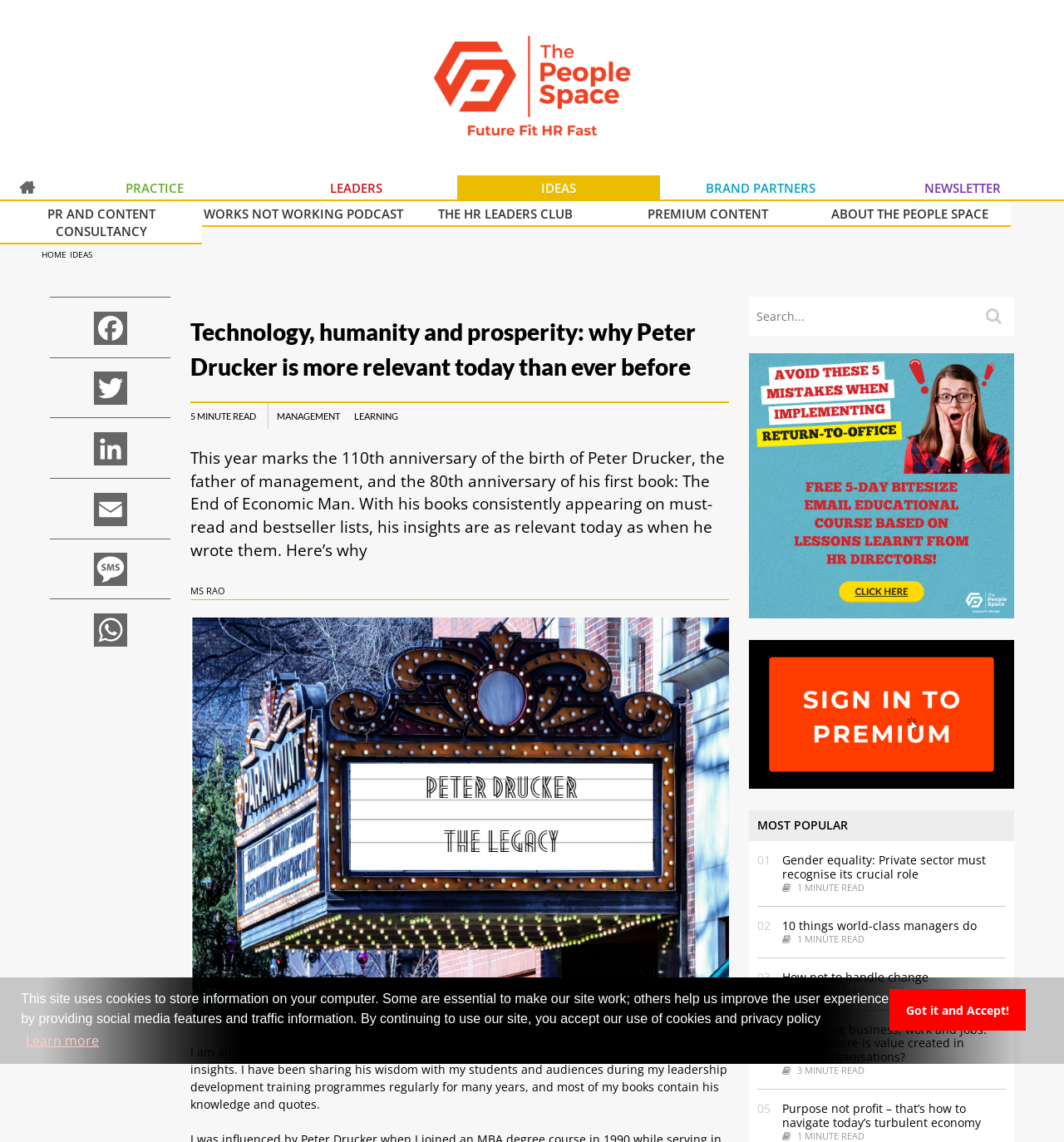What is the name of the author who wrote the article 'Technology, humanity and prosperity: why Peter Drucker is more relevant today than ever before'?
Can you provide an in-depth and detailed response to the question?

The webpage mentions 'MS RAO' as the author of the article, which is indicated by the text 'MS RAO' located near the top of the article.